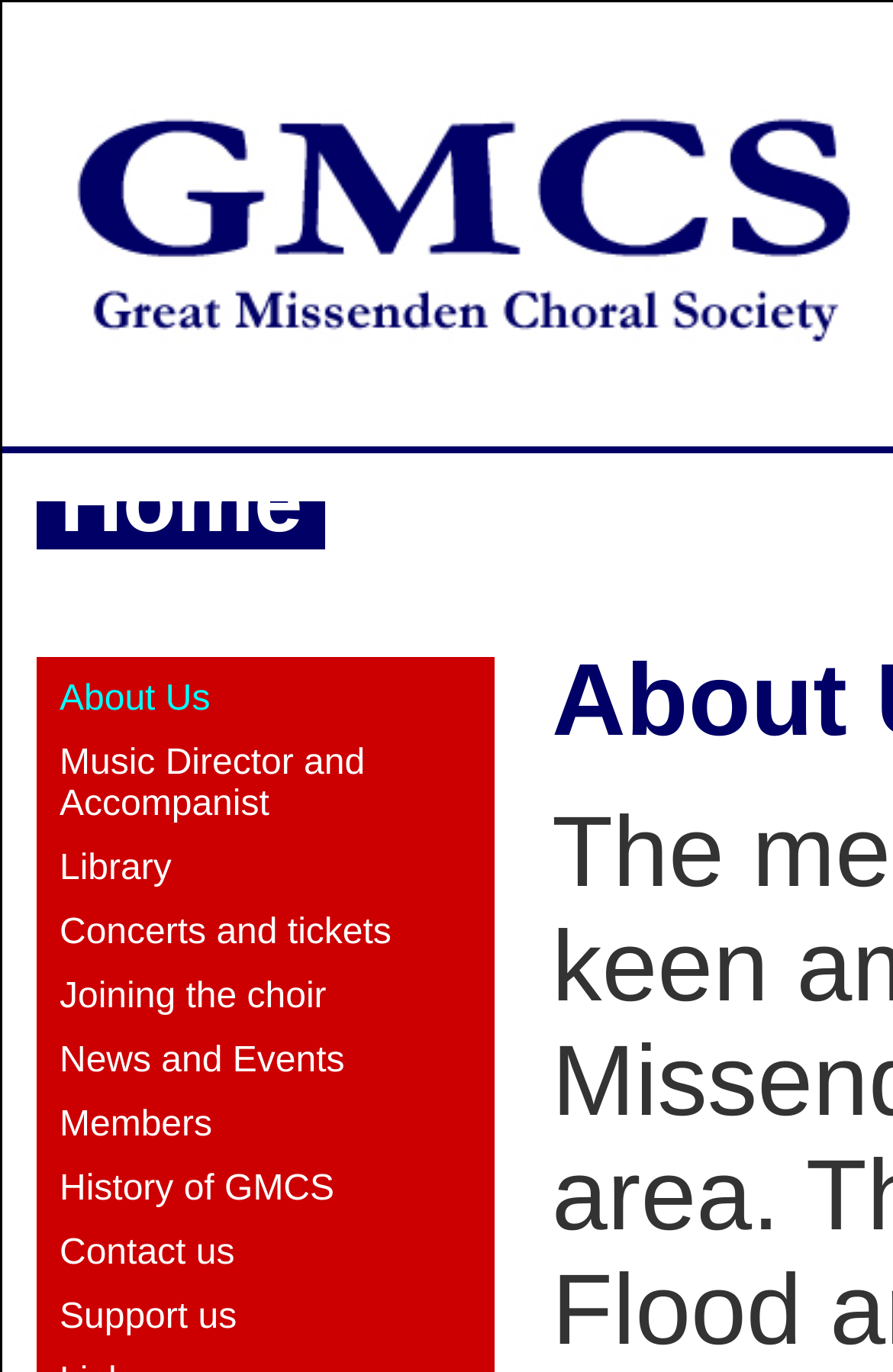Answer the question briefly using a single word or phrase: 
How many links are in the navigation menu?

11